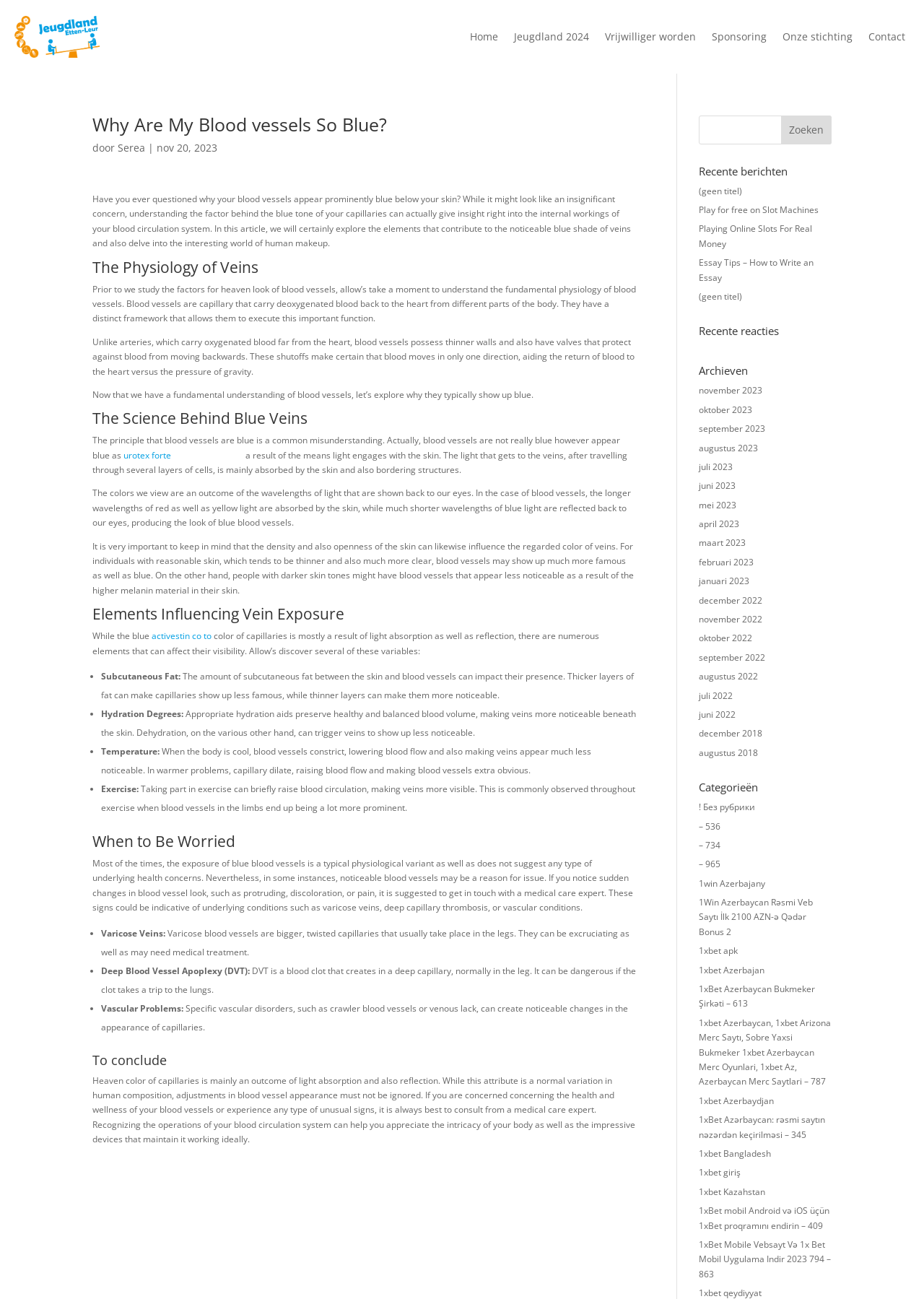Find the bounding box coordinates for the area that must be clicked to perform this action: "View recent posts".

[0.756, 0.128, 0.9, 0.142]